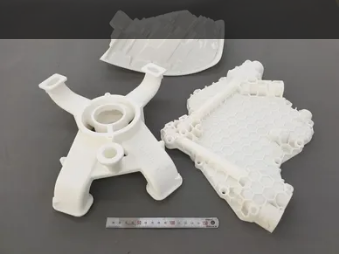Elaborate on the image by describing it in detail.

The image showcases three distinct parts made from a white material, likely a polymer used in additive manufacturing processes. 

1. **Components:** 
   - The main piece at the center features a complex structure with several arms and a central cavity, indicating it may serve as a frame or support component.
   - The part on the right has a hexagonal pattern, which is common in designs aimed at weight reduction while maintaining structural integrity. This design suggests it may be used for lightweight applications.
   - The piece in the upper left has a smooth surface and curved shape, possibly indicating its use as a cover or shield for another component.

2. **Measuring Tool:** A ruler is placed beneath the parts, providing a sense of scale for the components, indicating they are sizable enough to fit within an industrial or heavy-use context.

The image is illustrative of advanced manufacturing techniques, highlighting the versatility and complexity achievable through modern additive manufacturing, often associated with industrial applications, prototypes, or customized parts.